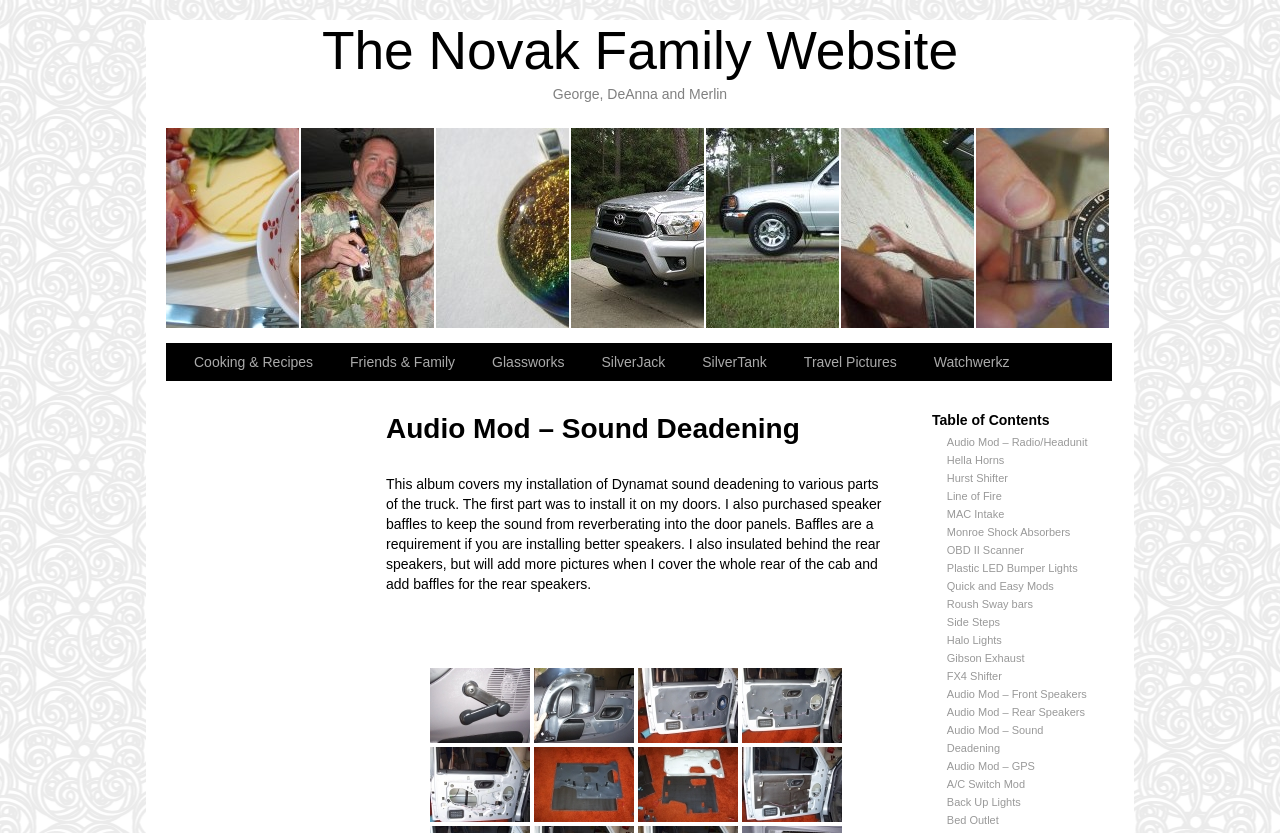Please determine the bounding box coordinates of the element's region to click in order to carry out the following instruction: "Click on the link to view Audio Mod – Sound Deadening". The coordinates should be four float numbers between 0 and 1, i.e., [left, top, right, bottom].

[0.74, 0.869, 0.815, 0.905]